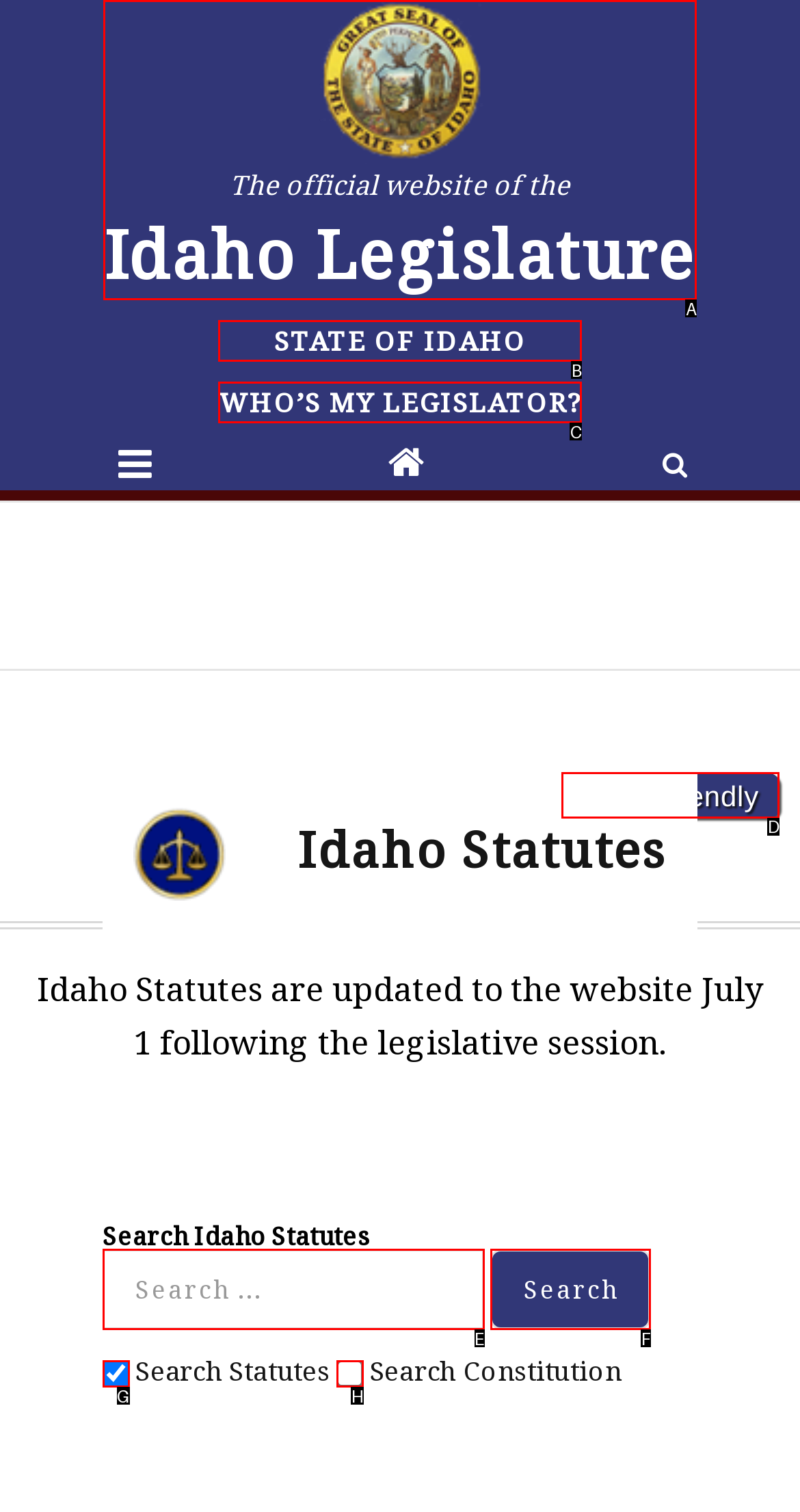Choose the HTML element that should be clicked to accomplish the task: Click on the Print Friendly link. Answer with the letter of the chosen option.

D